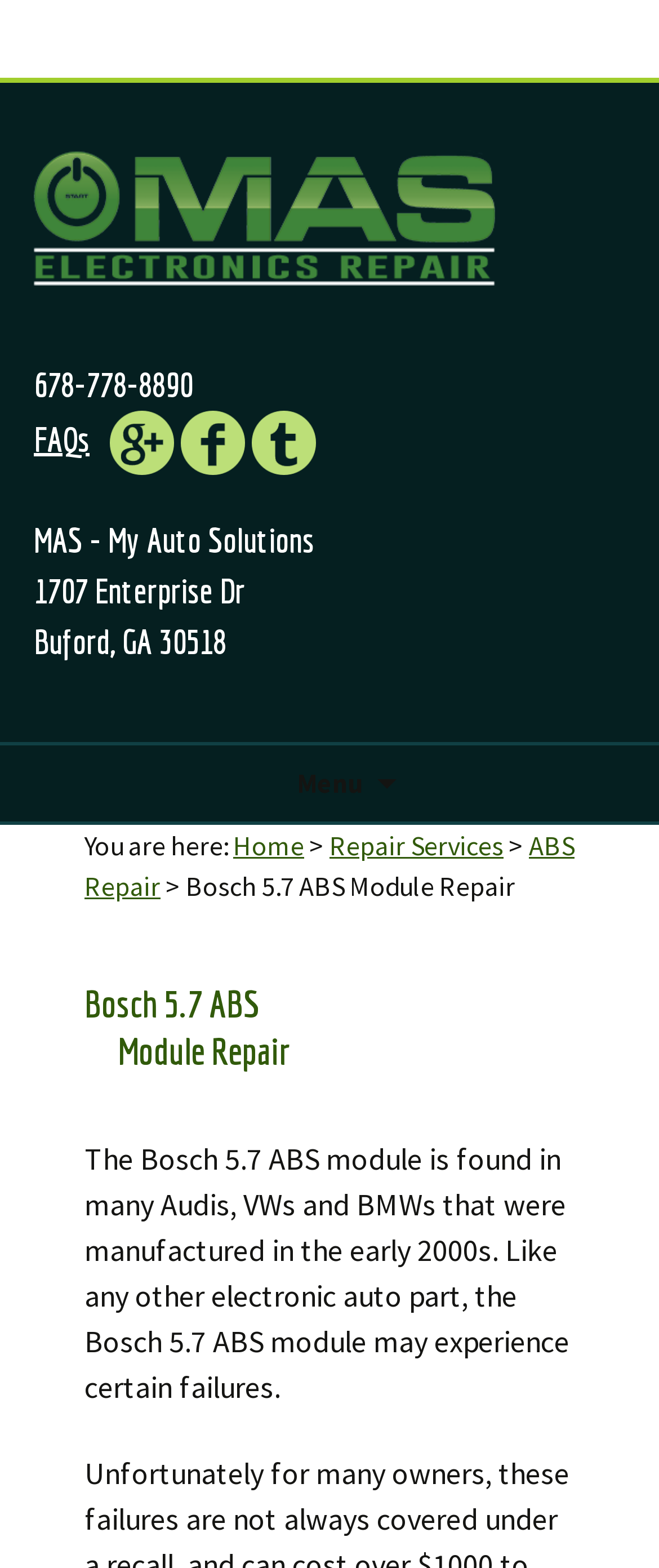Determine the bounding box coordinates for the area you should click to complete the following instruction: "Call the phone number".

[0.051, 0.233, 0.292, 0.258]